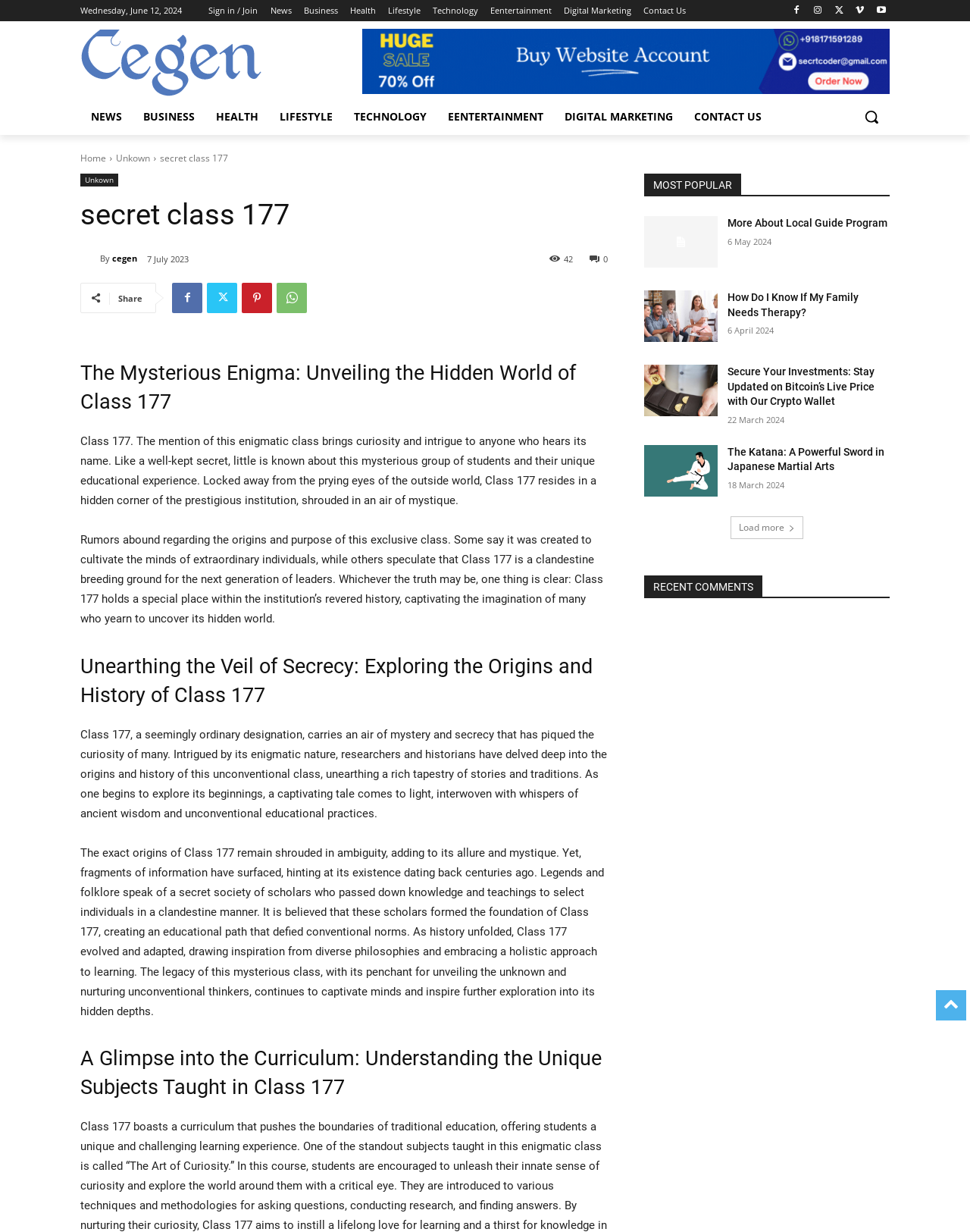Based on the visual content of the image, answer the question thoroughly: How many social media links are there at the bottom of the article?

I scrolled down to the bottom of the article and found four social media link elements, which are '', '', '', and ''.